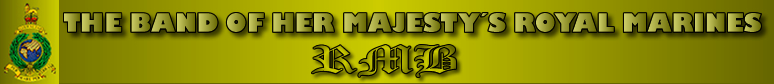What is the abbreviation for the Royal Marines Band?
Please provide a detailed and comprehensive answer to the question.

The abbreviation 'RM Band' is presented in a stylized font below the title, emphasizing the musical connection of the Royal Marines Band.